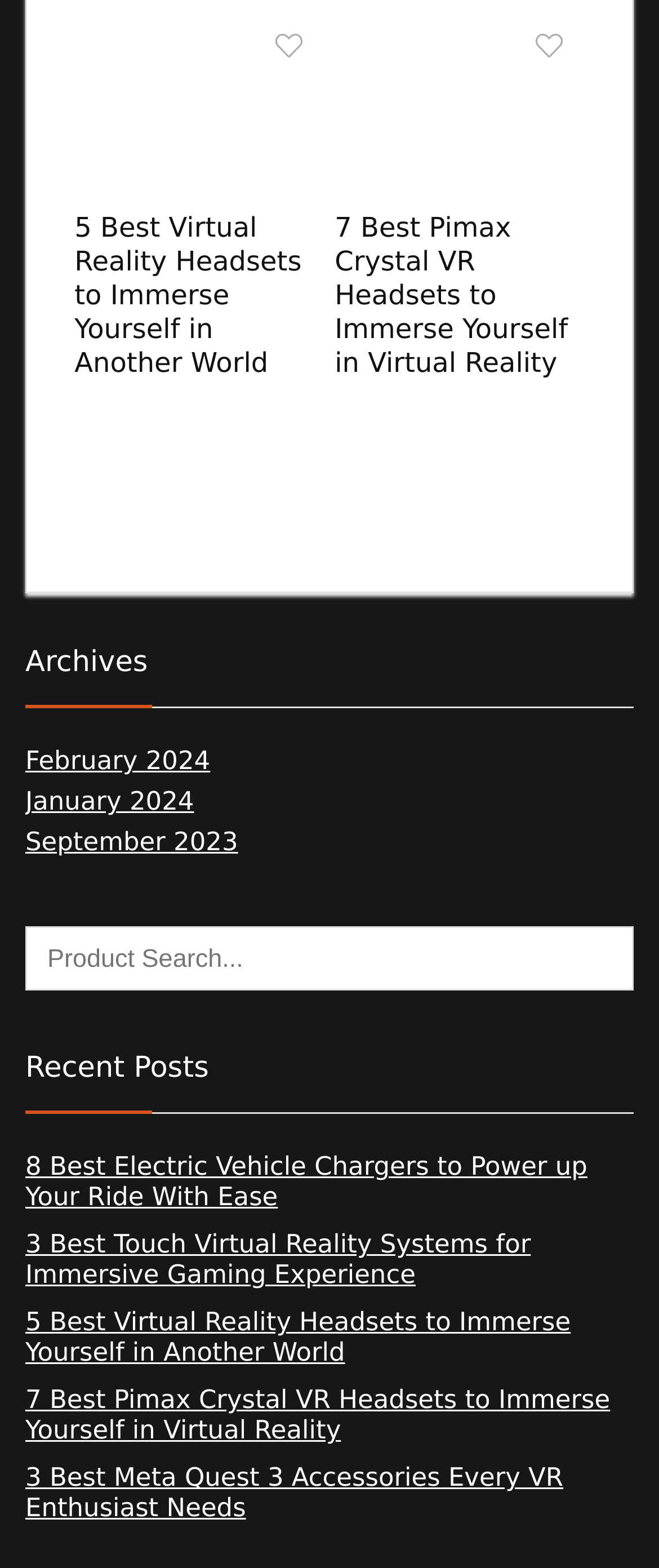Locate the bounding box coordinates of the area to click to fulfill this instruction: "Go to the archives". The bounding box should be presented as four float numbers between 0 and 1, in the order [left, top, right, bottom].

[0.038, 0.412, 0.224, 0.434]